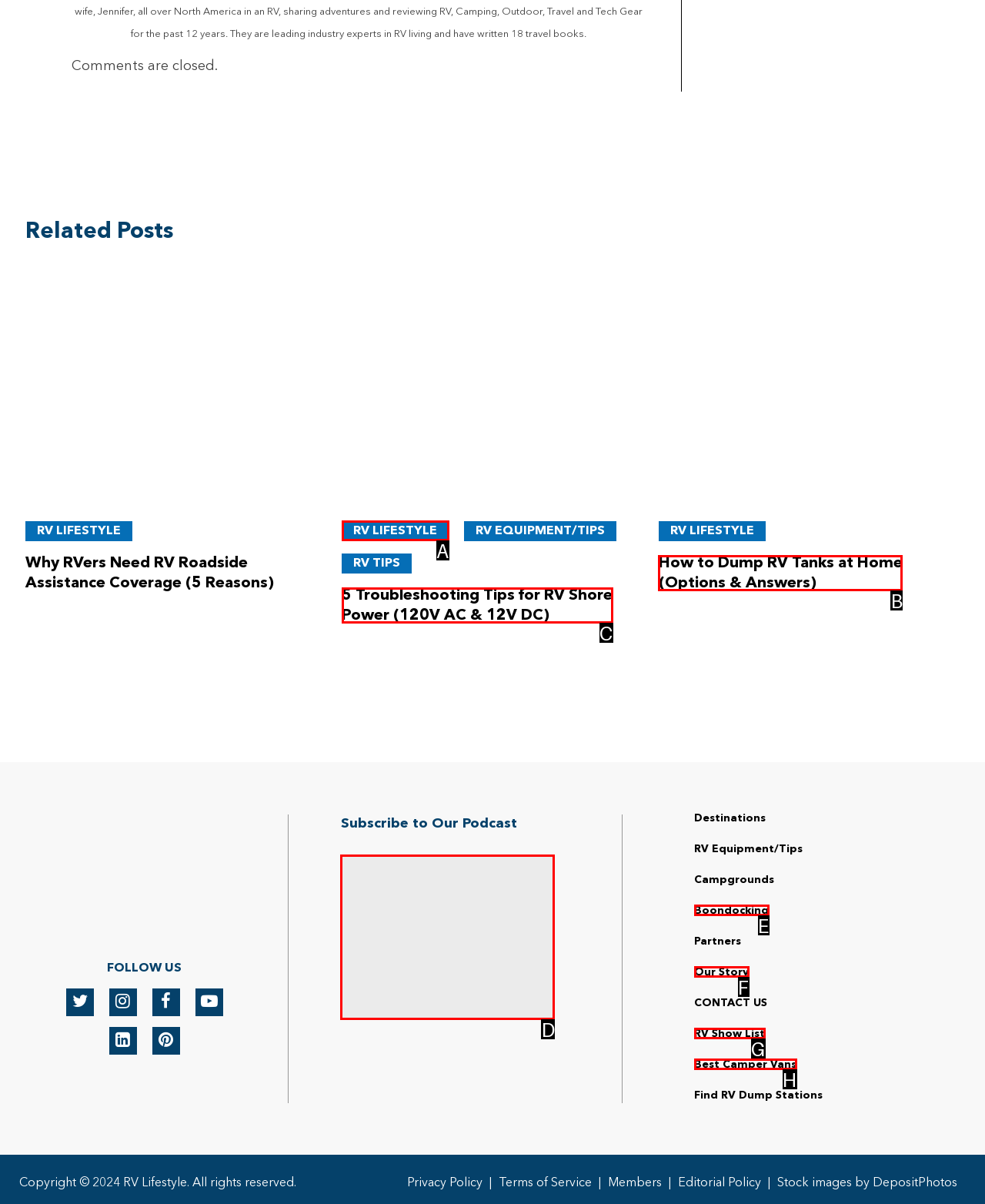Which lettered option should be clicked to achieve the task: Subscribe to the podcast? Choose from the given choices.

D